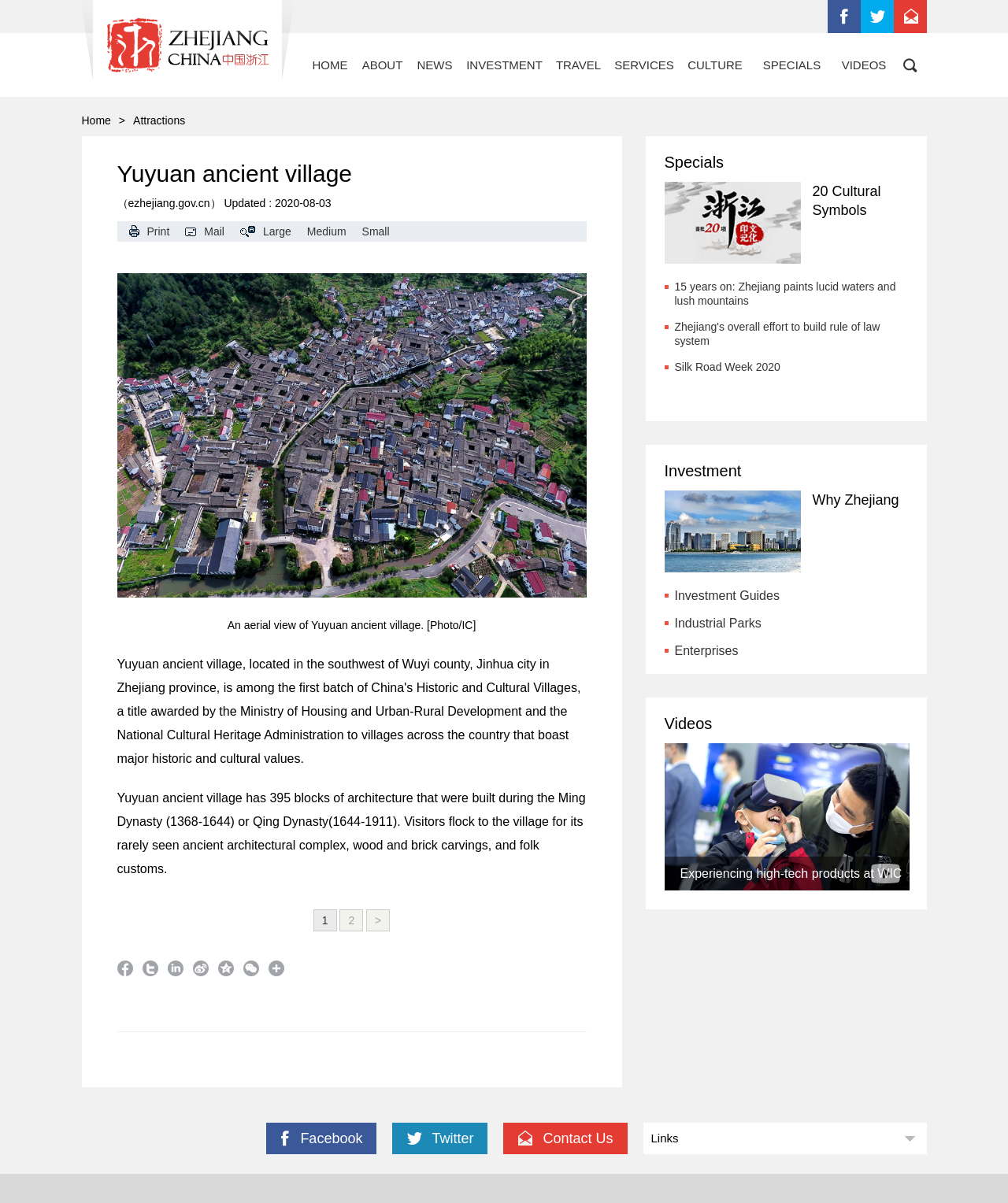Locate the bounding box coordinates of the clickable part needed for the task: "View the large font size".

[0.261, 0.184, 0.289, 0.201]